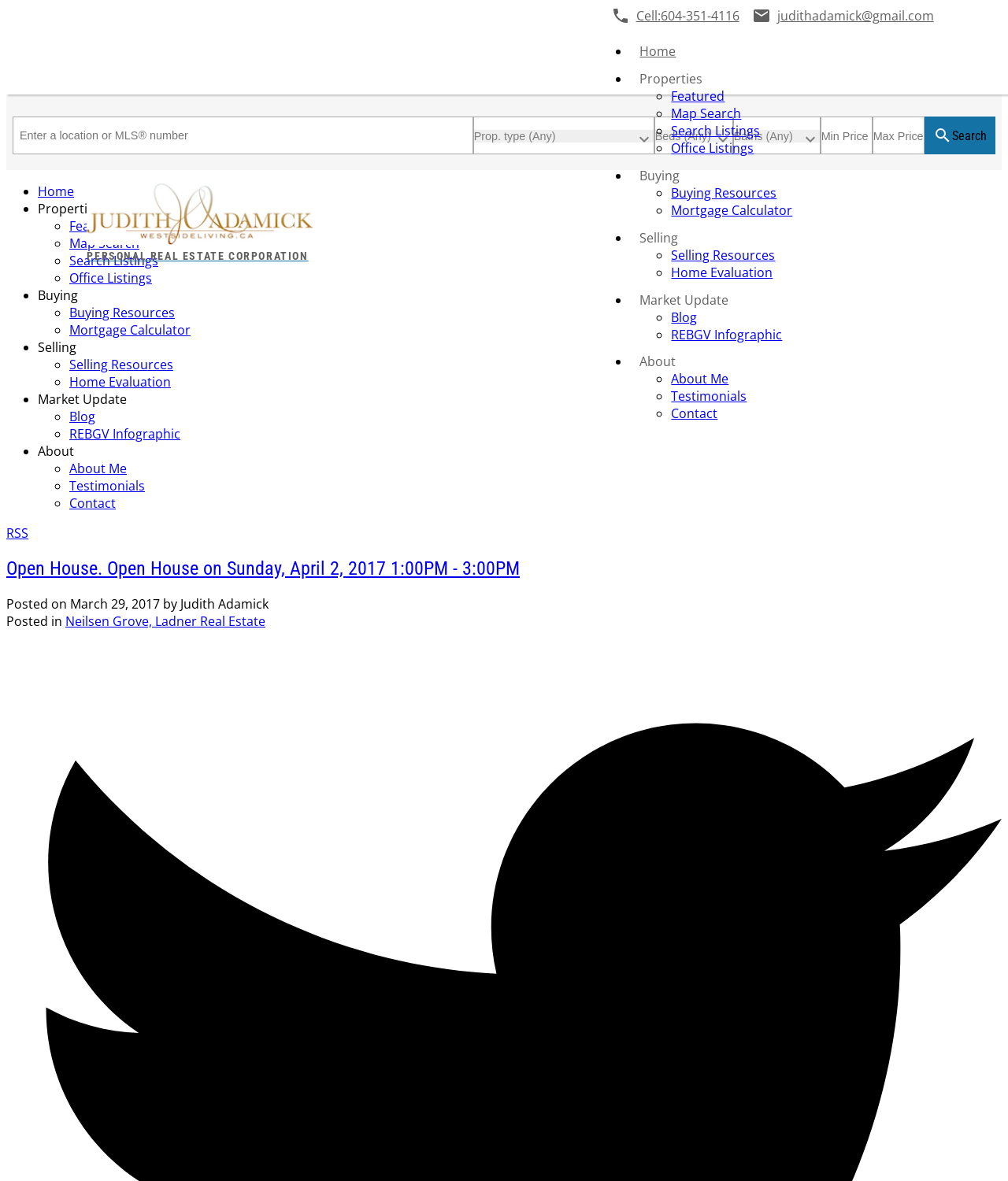Respond with a single word or phrase for the following question: 
What is the purpose of the textbox 'Enter a location or MLS® number'?

To search for properties